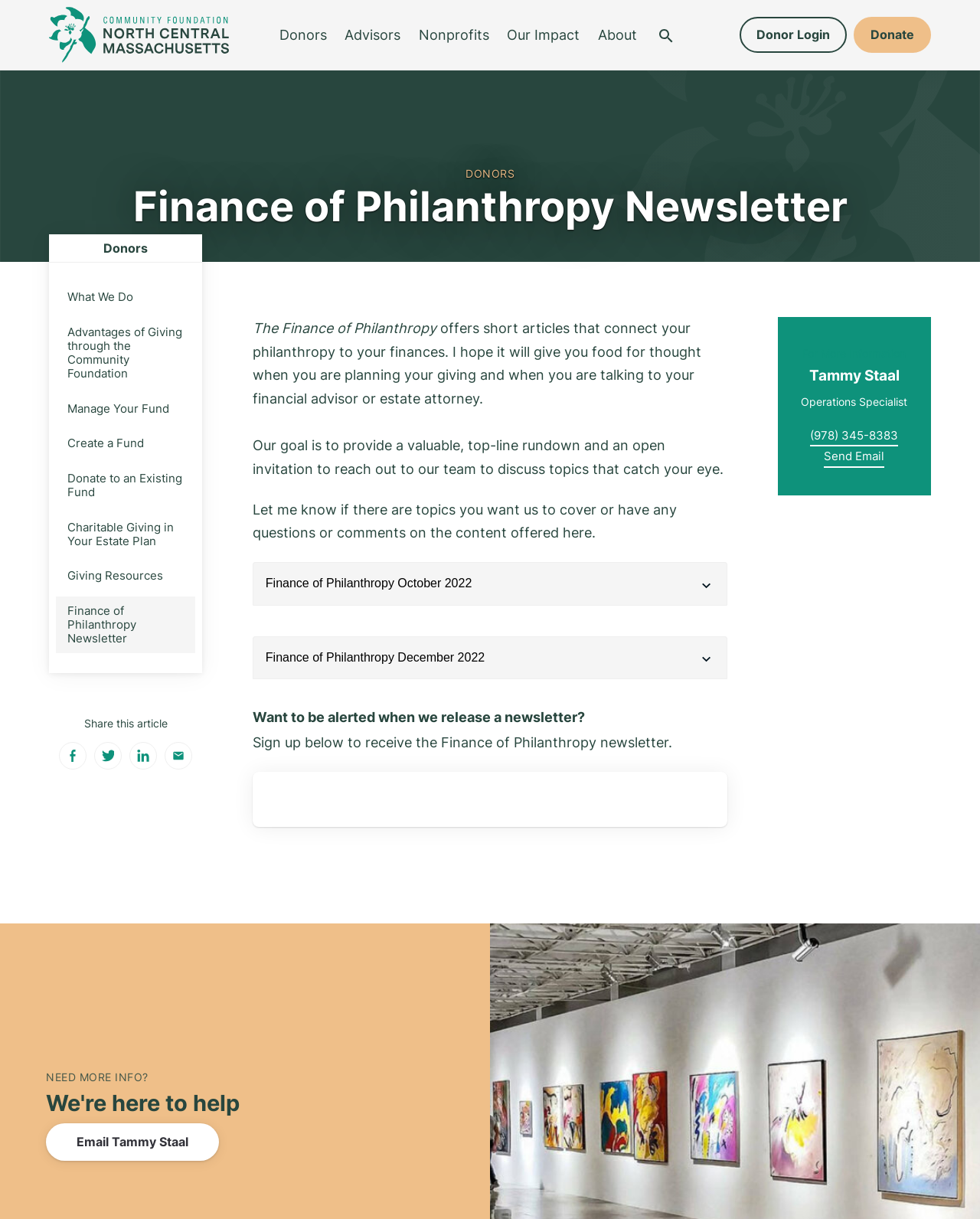Can you specify the bounding box coordinates for the region that should be clicked to fulfill this instruction: "Read the 'Finance of Philanthropy Newsletter'".

[0.055, 0.153, 0.945, 0.187]